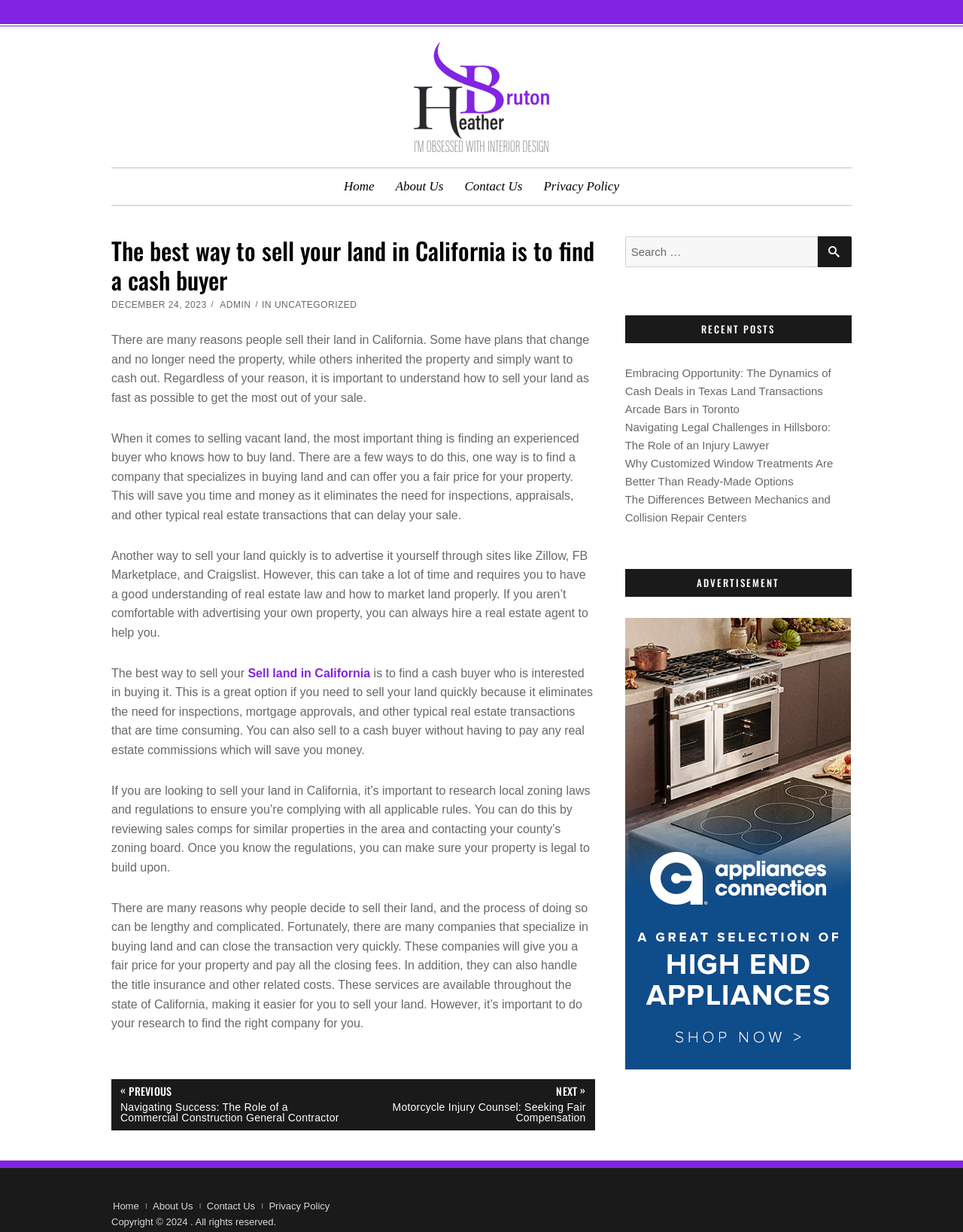Illustrate the webpage thoroughly, mentioning all important details.

This webpage is about selling land in California, specifically focusing on finding a cash buyer. At the top of the page, there is a navigation menu with links to "Home", "About Us", "Contact Us", and "Privacy Policy". Below the navigation menu, there is a main section that contains an article with a heading "The best way to sell your land in California is to find a cash buyer". 

The article is divided into several paragraphs that discuss the reasons people sell their land, the importance of finding an experienced buyer, and the benefits of selling to a cash buyer. There are also links to related topics, such as "Sell land in California". 

On the right side of the page, there is a complementary section that contains a search bar, a heading "RECENT POSTS", and a list of links to recent posts. Below the recent posts, there is an advertisement section with links to other pages. 

At the very bottom of the page, there is a copyright notice that reads "Copyright © 2024. All rights reserved."